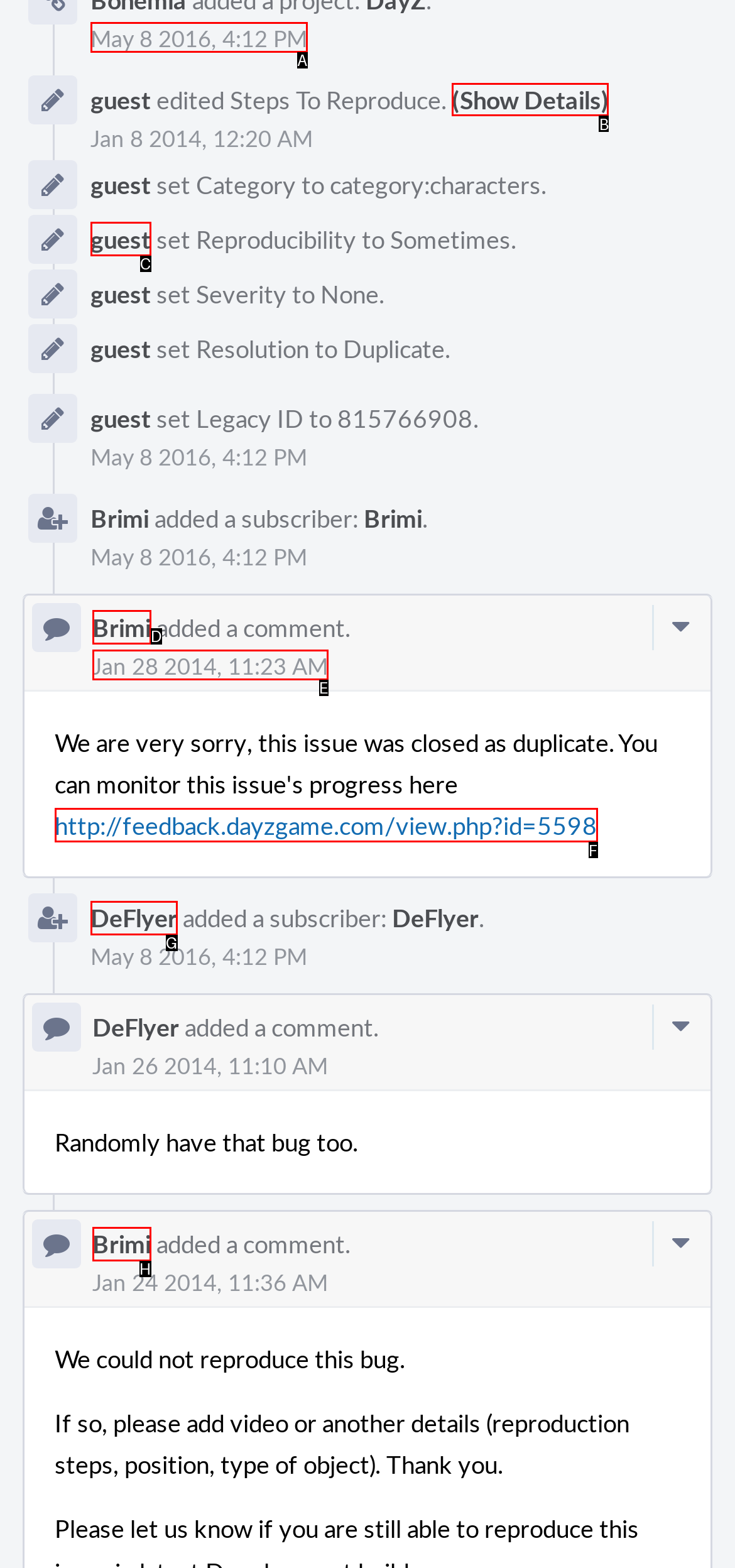Based on the task: View issue details, which UI element should be clicked? Answer with the letter that corresponds to the correct option from the choices given.

B